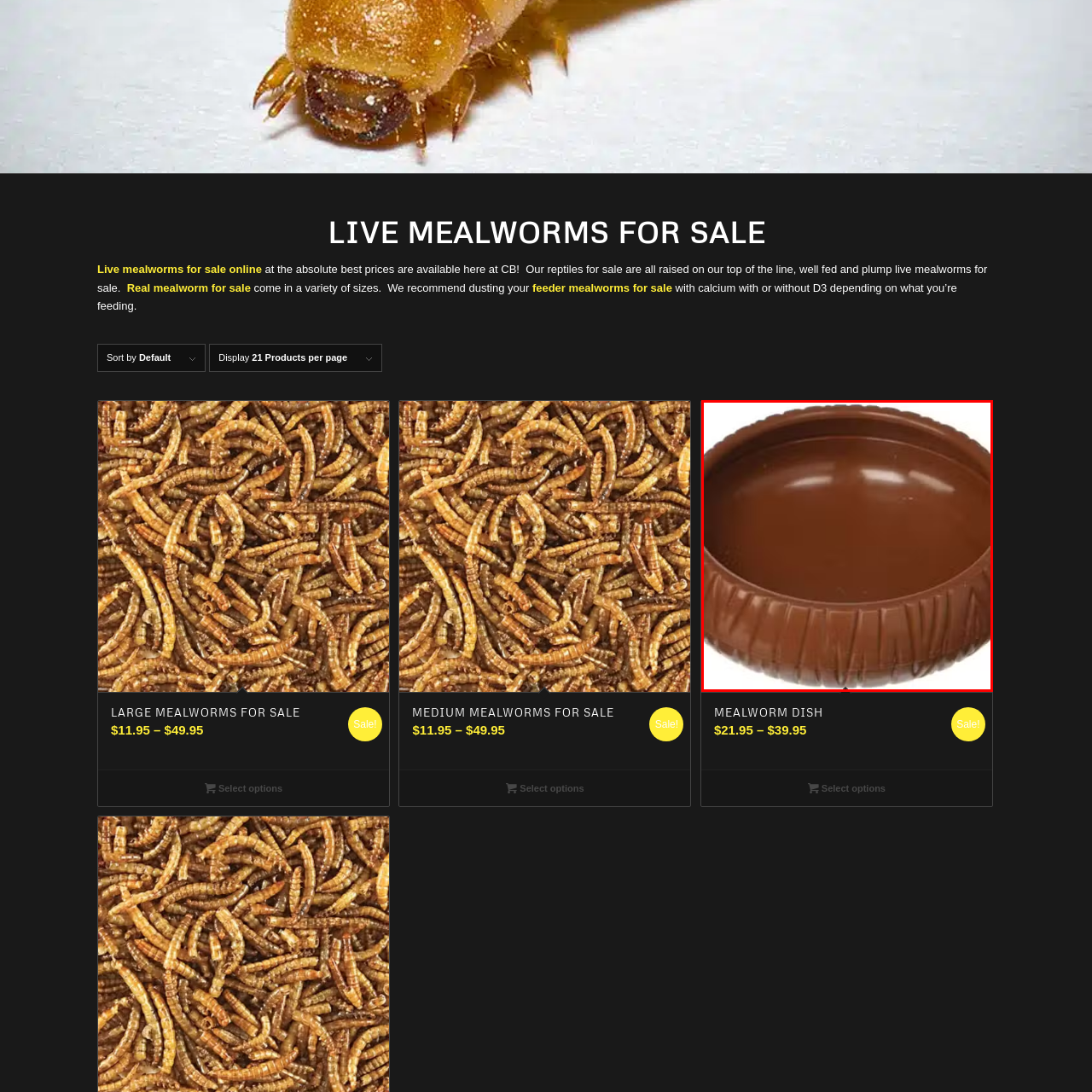Offer a detailed caption for the image that is surrounded by the red border.

The image features a brown mealworm dish designed specifically for feeding reptiles or other pet animals. The dish has a smooth, circular surface and ribbed edges, providing a sturdy grip for pets. This mealworm dish is part of a product selection, highlighting its functionality for offering live mealworms to pets like reptiles, which are commonly raised on such dietary provisions. The dish is likely marketed as part of a broader collection for pet owners looking to provide nutritious food options to their animals.